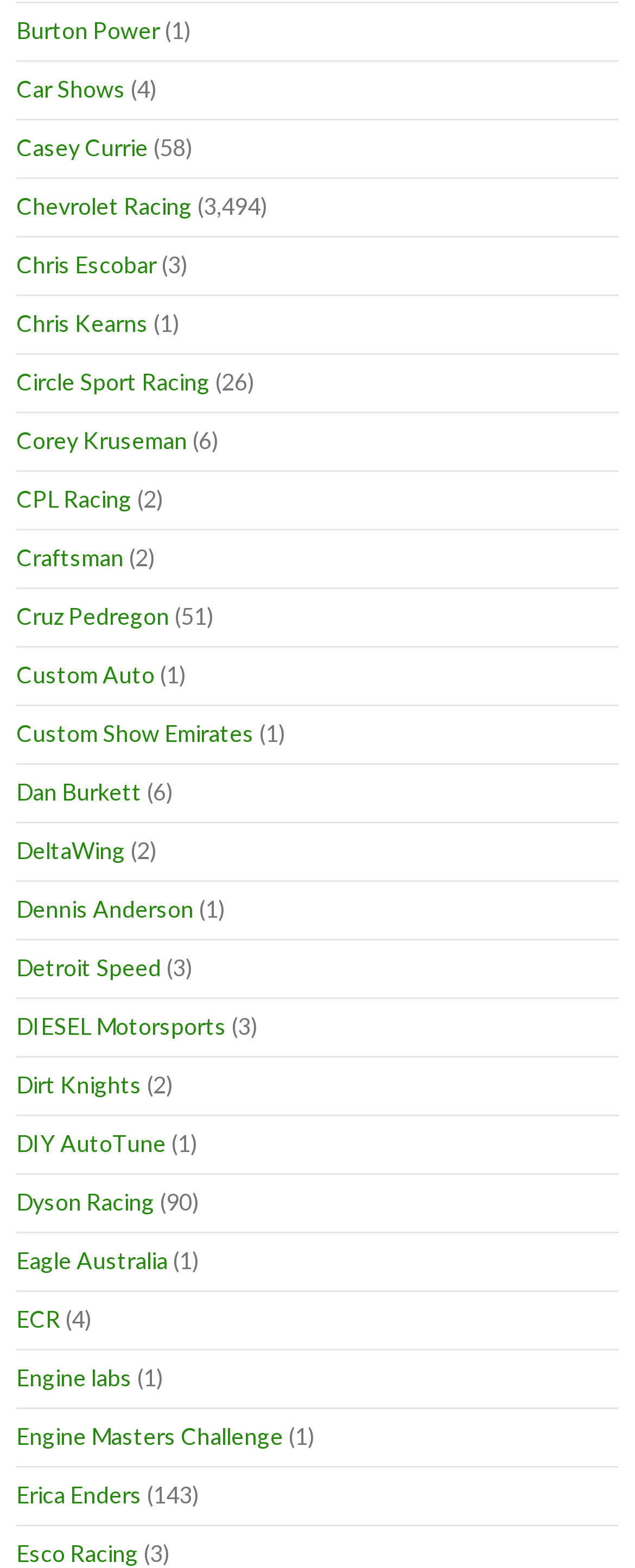Determine the bounding box coordinates for the area that needs to be clicked to fulfill this task: "Explore Chevrolet Racing". The coordinates must be given as four float numbers between 0 and 1, i.e., [left, top, right, bottom].

[0.026, 0.123, 0.303, 0.14]